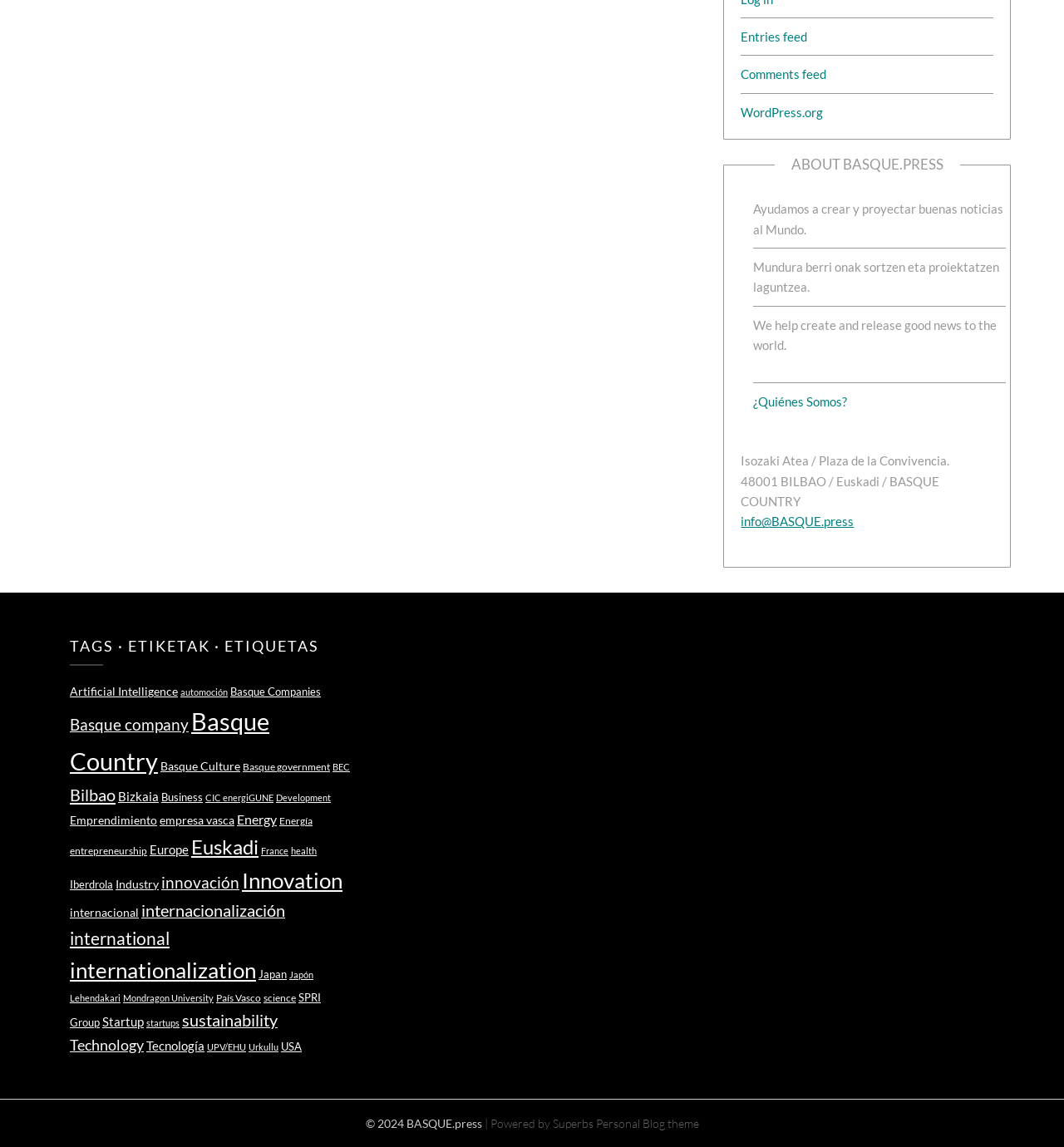Find the bounding box coordinates of the clickable region needed to perform the following instruction: "Contact through 'info@BASQUE.press'". The coordinates should be provided as four float numbers between 0 and 1, i.e., [left, top, right, bottom].

[0.696, 0.448, 0.803, 0.461]